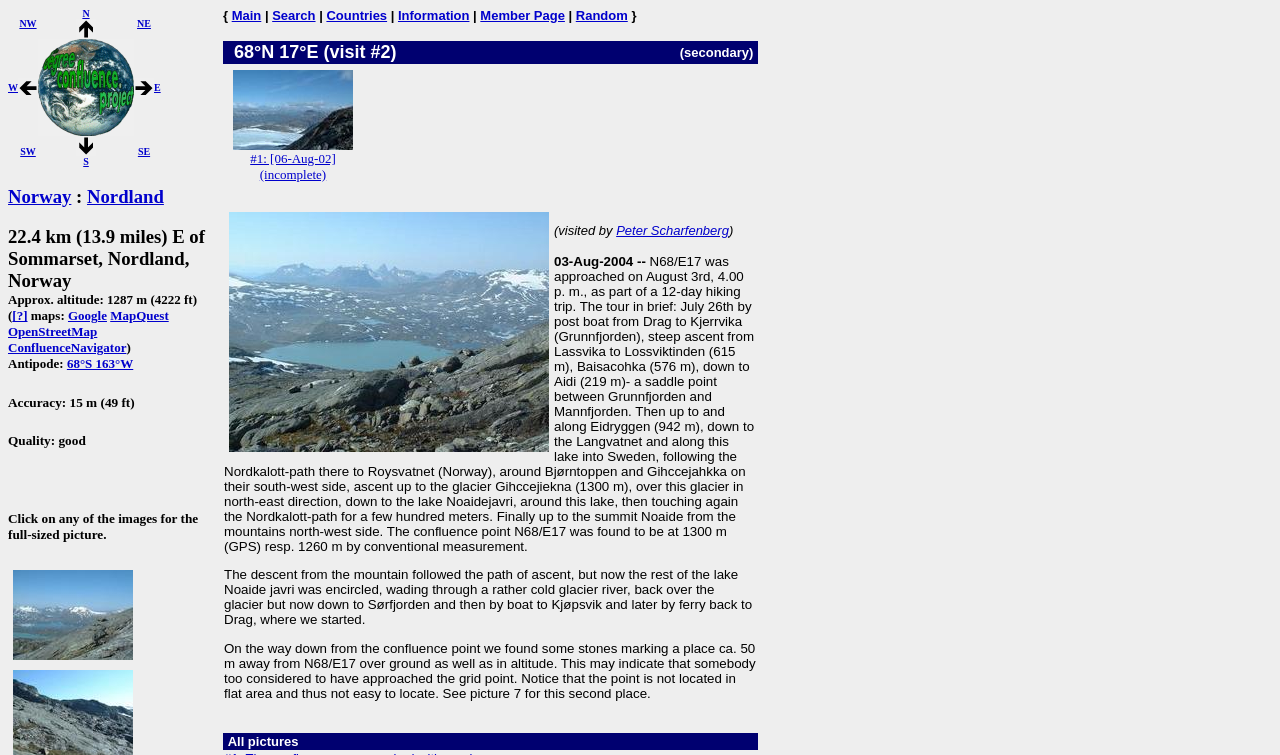Locate the bounding box of the UI element based on this description: "alt="the Degree Confluence Project"". Provide four float numbers between 0 and 1 as [left, top, right, bottom].

[0.03, 0.162, 0.105, 0.184]